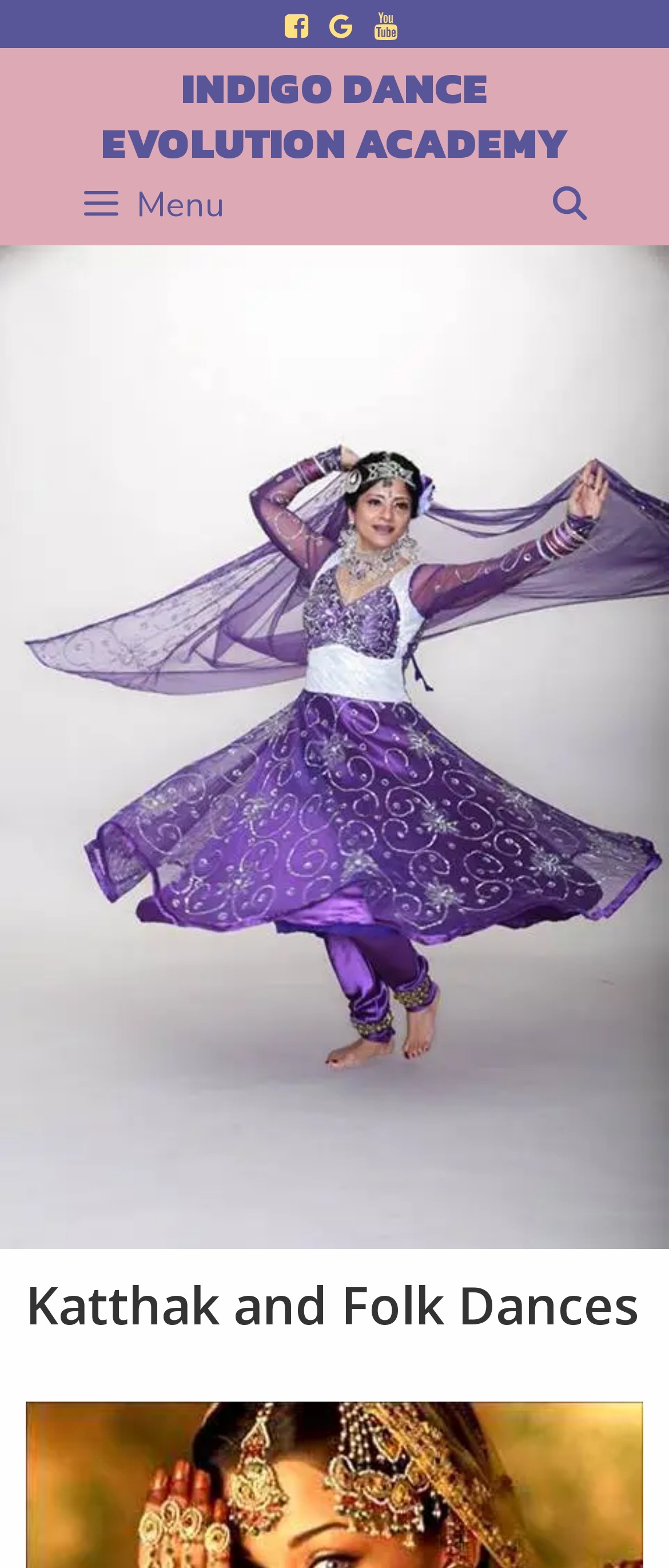What is the main heading displayed on the webpage? Please provide the text.

Katthak and Folk Dances